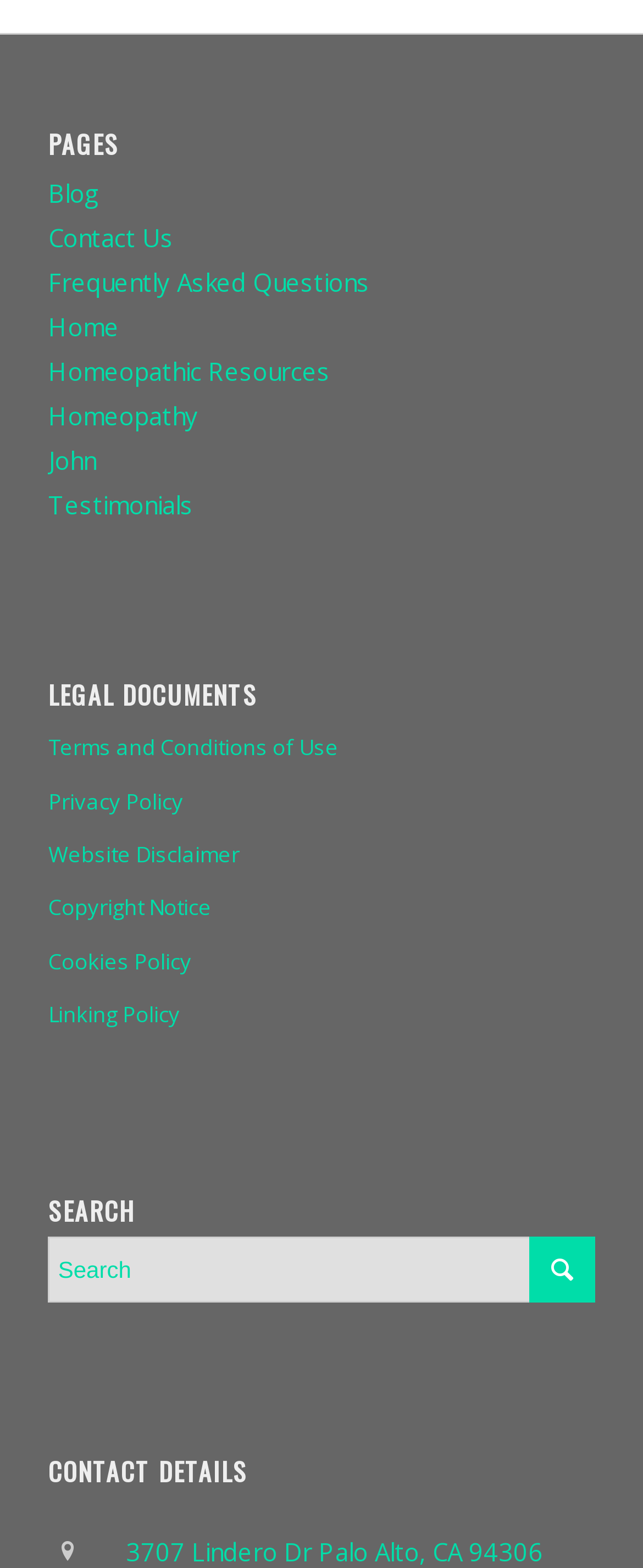Please identify the bounding box coordinates of the element's region that I should click in order to complete the following instruction: "search". The bounding box coordinates consist of four float numbers between 0 and 1, i.e., [left, top, right, bottom].

[0.075, 0.789, 0.925, 0.831]